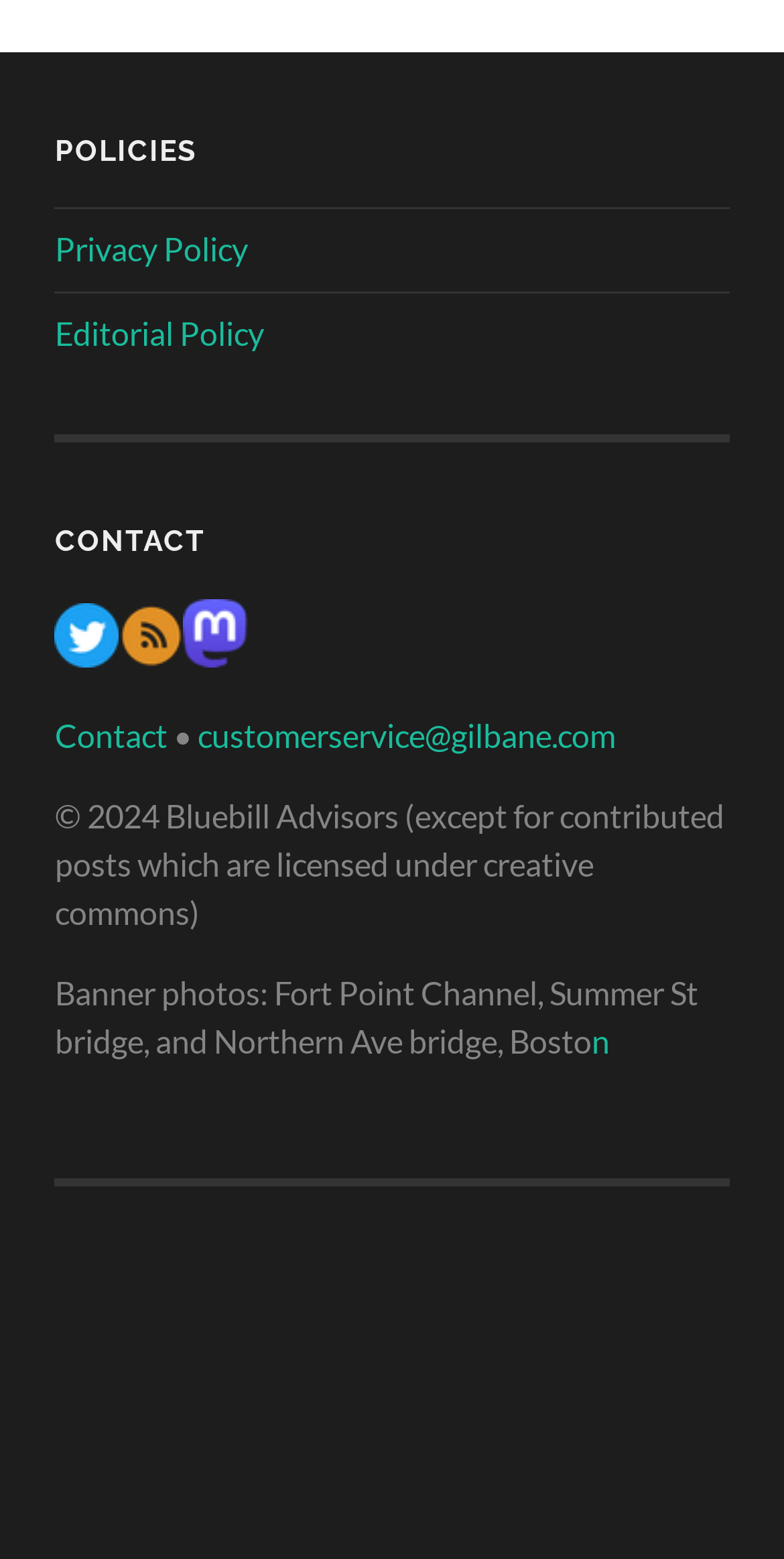Please provide a detailed answer to the question below based on the screenshot: 
What is the name of the company that owns the website?

At the bottom of the webpage, I found a link with the text 'Bluebill Advisors Inc logo', which suggests that the company that owns the website is Bluebill Advisors Inc.